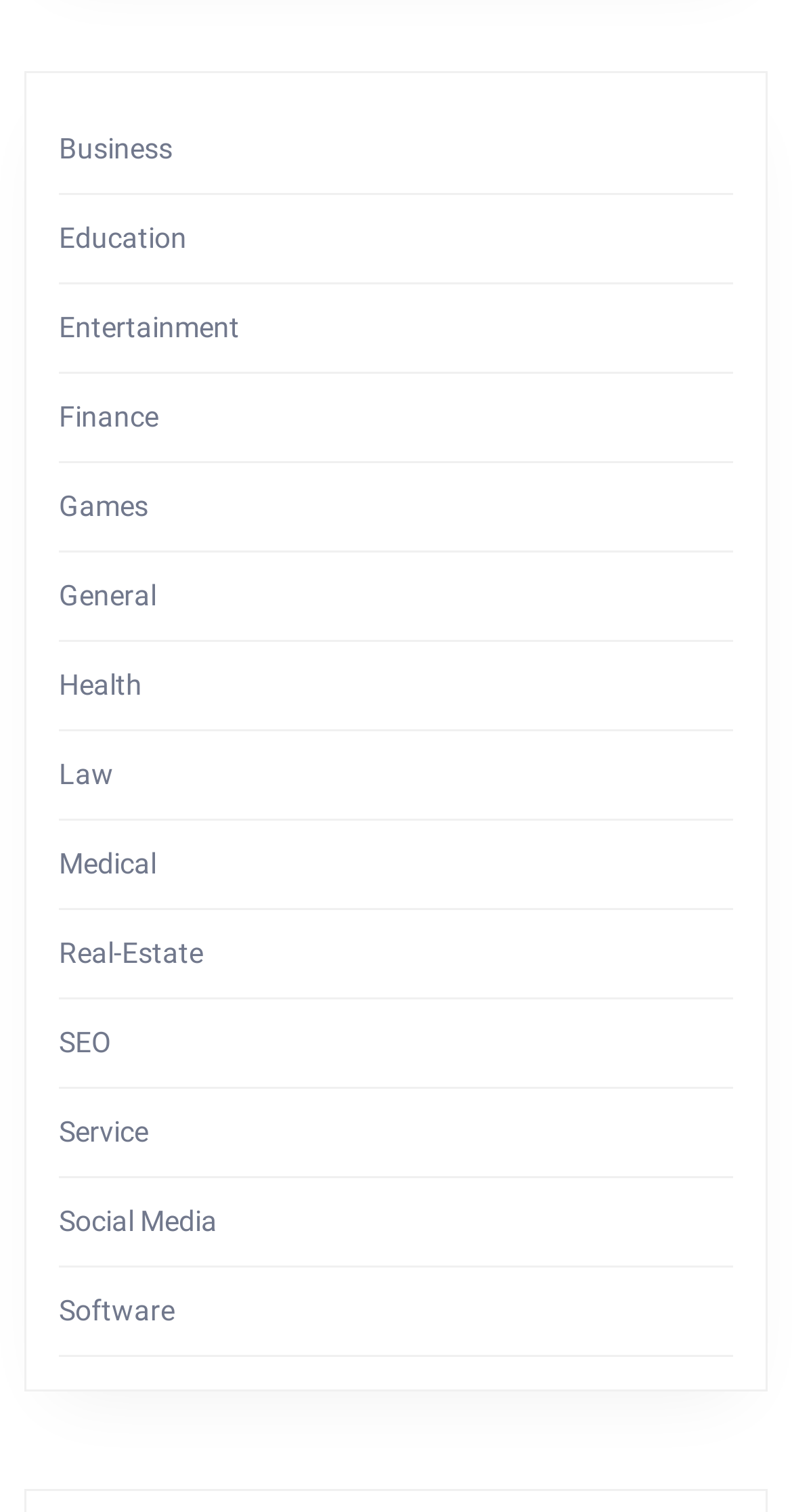Answer the question in one word or a short phrase:
Are there any categories related to technology?

Yes